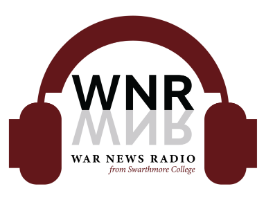Generate an in-depth description of the image.

The image showcases the logo for War News Radio, prominently featuring the acronym "WNR" in bold black letters. It is complemented by a stylized depiction of headphones that emphasizes the audio aspect of the platform. Below the acronym, the full name "WAR NEWS RADIO" is displayed in smaller type, with "from Swarthmore College" positioned beneath it to indicate its affiliation. The logo's design incorporates a clean and modern aesthetic with a color palette primarily dominated by deep maroon and black, enhancing its visual impact. This logo represents a platform dedicated to delivering in-depth coverage and analysis of global conflict and war-related topics, appealing to listeners interested in current affairs and international relations.